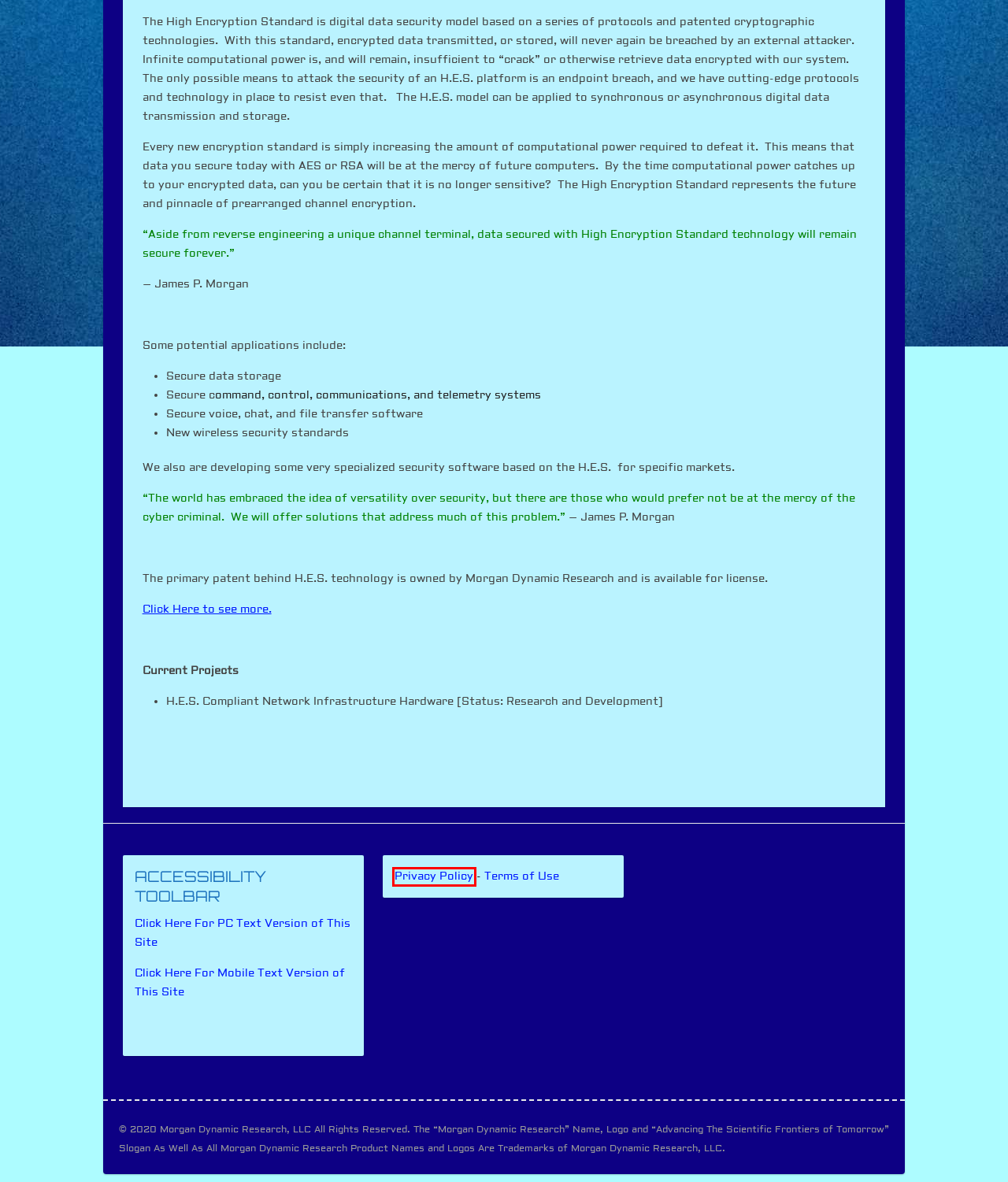Observe the webpage screenshot and focus on the red bounding box surrounding a UI element. Choose the most appropriate webpage description that corresponds to the new webpage after clicking the element in the bounding box. Here are the candidates:
A. Technology – Morgan Dynamic Research
B. About – Morgan Dynamic Research
C. High Encryption Standard – Morgan Dynamic Research
D. Text – Main – Morgan Dynamic Research
E. Sales – Morgan Dynamic Research
F. Terms of Use – Morgan Dynamic Research
G. Fundraising – Morgan Dynamic Research
H. Privacy Policy – Morgan Dynamic Research

H